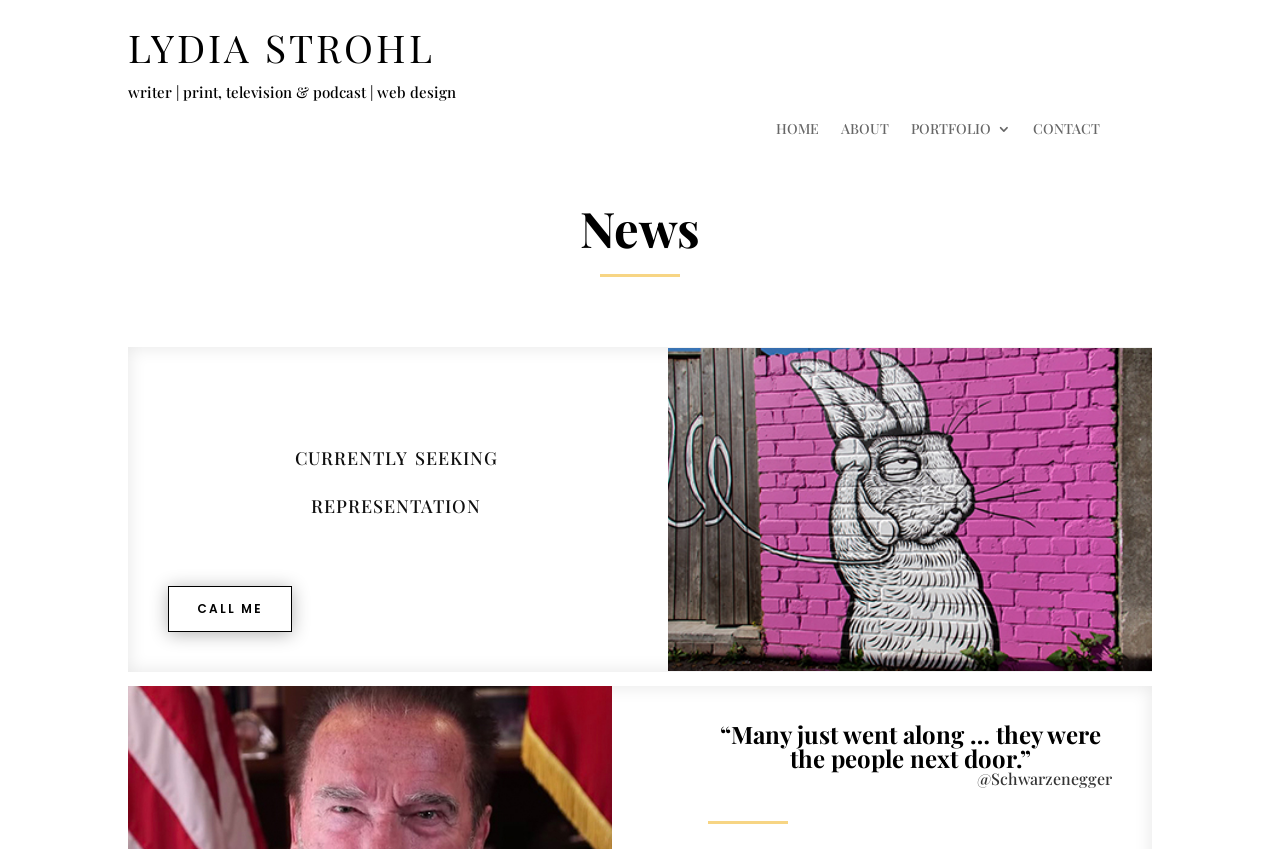Provide an in-depth caption for the contents of the webpage.

The webpage is about Lydia Strohl, a writer, print, television, and podcast professional, as well as a web designer. At the top of the page, there is a large heading with her name, "LYDIA STROHL", followed by a brief description of her profession. 

Below her name, there is a navigation menu with four links: "HOME", "ABOUT", "PORTFOLIO 3", and "CONTACT", aligned horizontally and centered on the page. 

On the left side of the page, there is a section with a heading "News" and a subheading "currently seeking representation". Below this section, there is a call-to-action link "CALL ME". 

On the right side of the page, there is a quote "“Many just went along … they were the people next door.”" in a larger font size. At the very bottom of the page, there is a mention of "@Schwarzenegger" in a smaller heading.